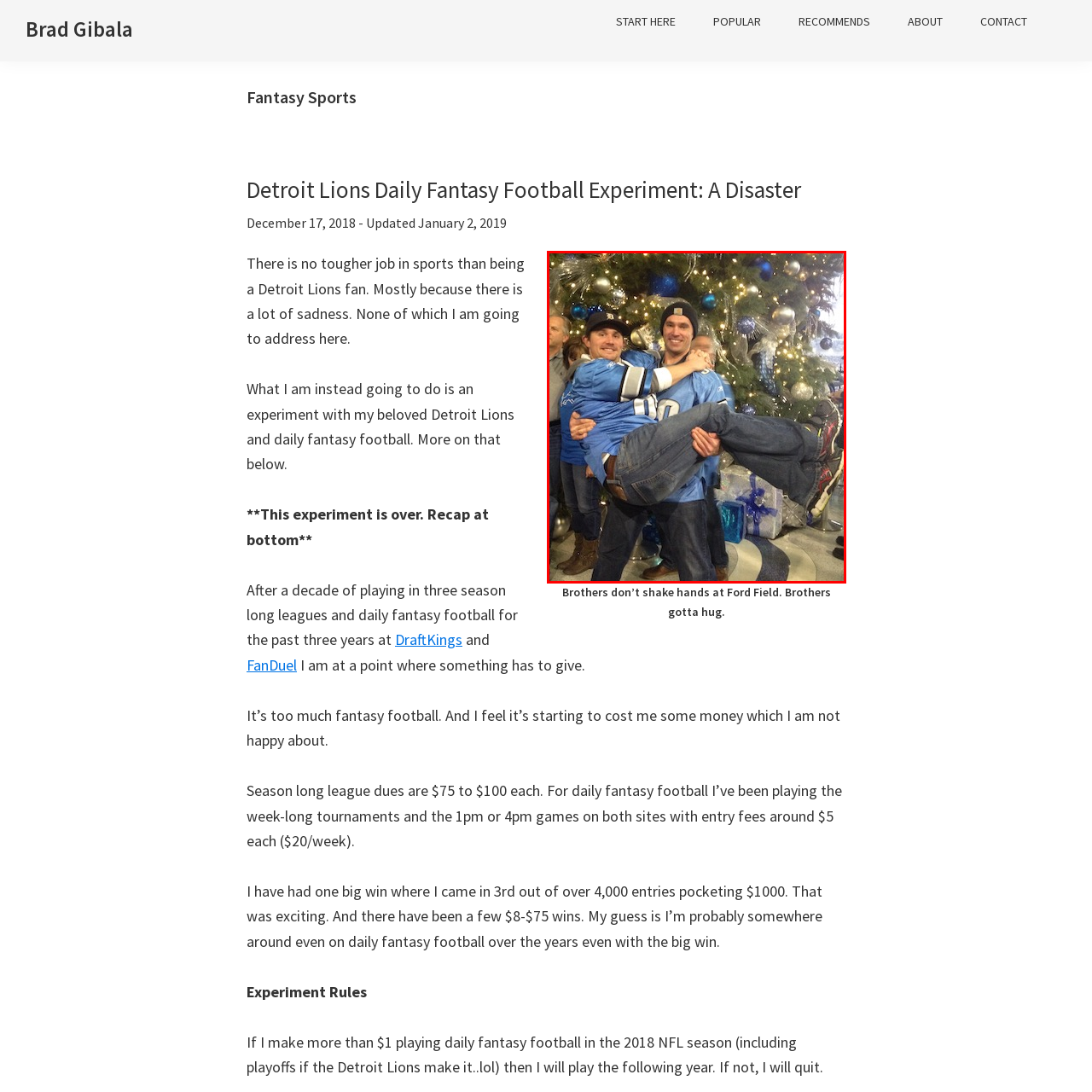What is the significance of the Christmas tree's ornaments?
Please observe the details within the red bounding box in the image and respond to the question with a detailed explanation based on what you see.

The Christmas tree's ornaments are blue and silver, which are the colors of the Detroit Lions, indicating that the tree is decorated to match the team's theme and spirit.